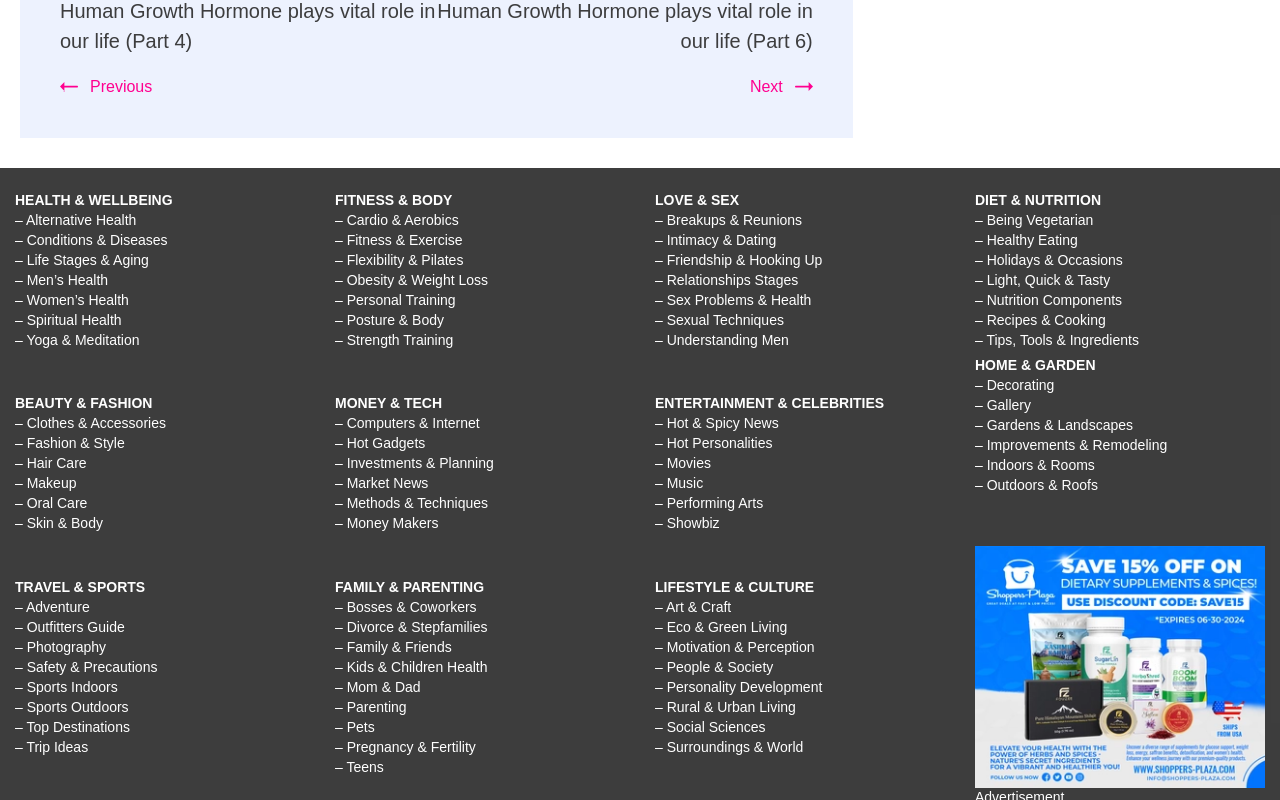Indicate the bounding box coordinates of the element that needs to be clicked to satisfy the following instruction: "Explore 'TRAVEL & SPORTS'". The coordinates should be four float numbers between 0 and 1, i.e., [left, top, right, bottom].

[0.012, 0.724, 0.113, 0.744]